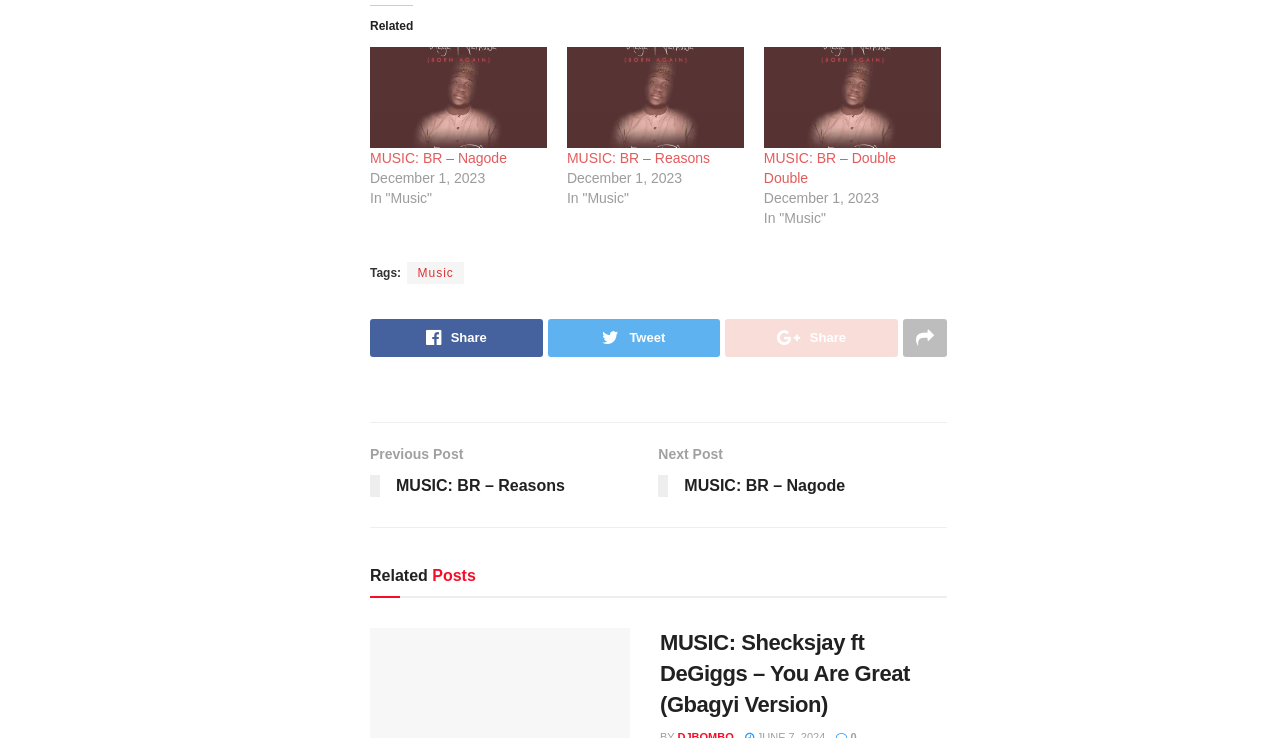Provide the bounding box coordinates of the HTML element described as: "parent_node: Share". The bounding box coordinates should be four float numbers between 0 and 1, i.e., [left, top, right, bottom].

[0.705, 0.432, 0.74, 0.483]